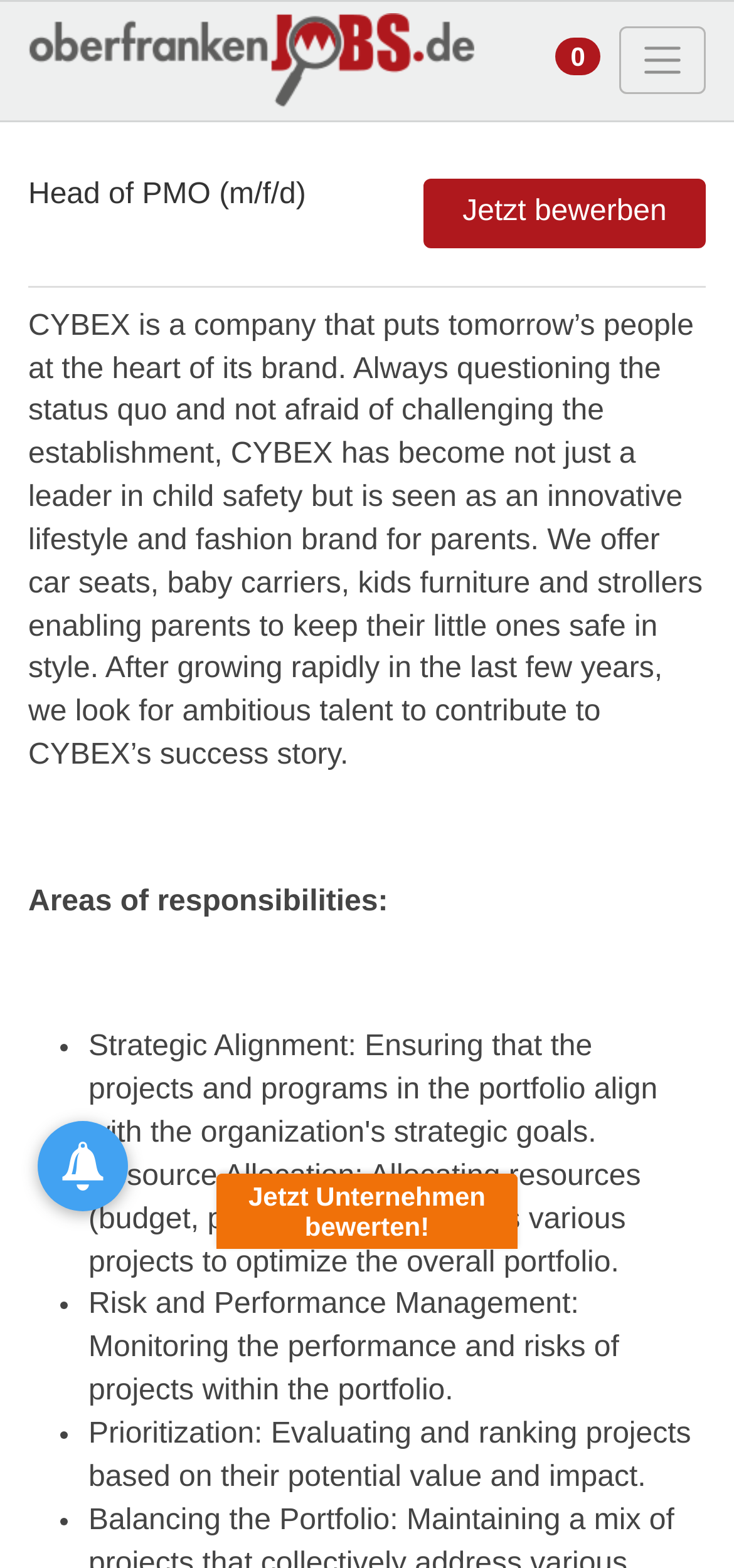Locate and extract the text of the main heading on the webpage.

Head of PMO (m/f/d)